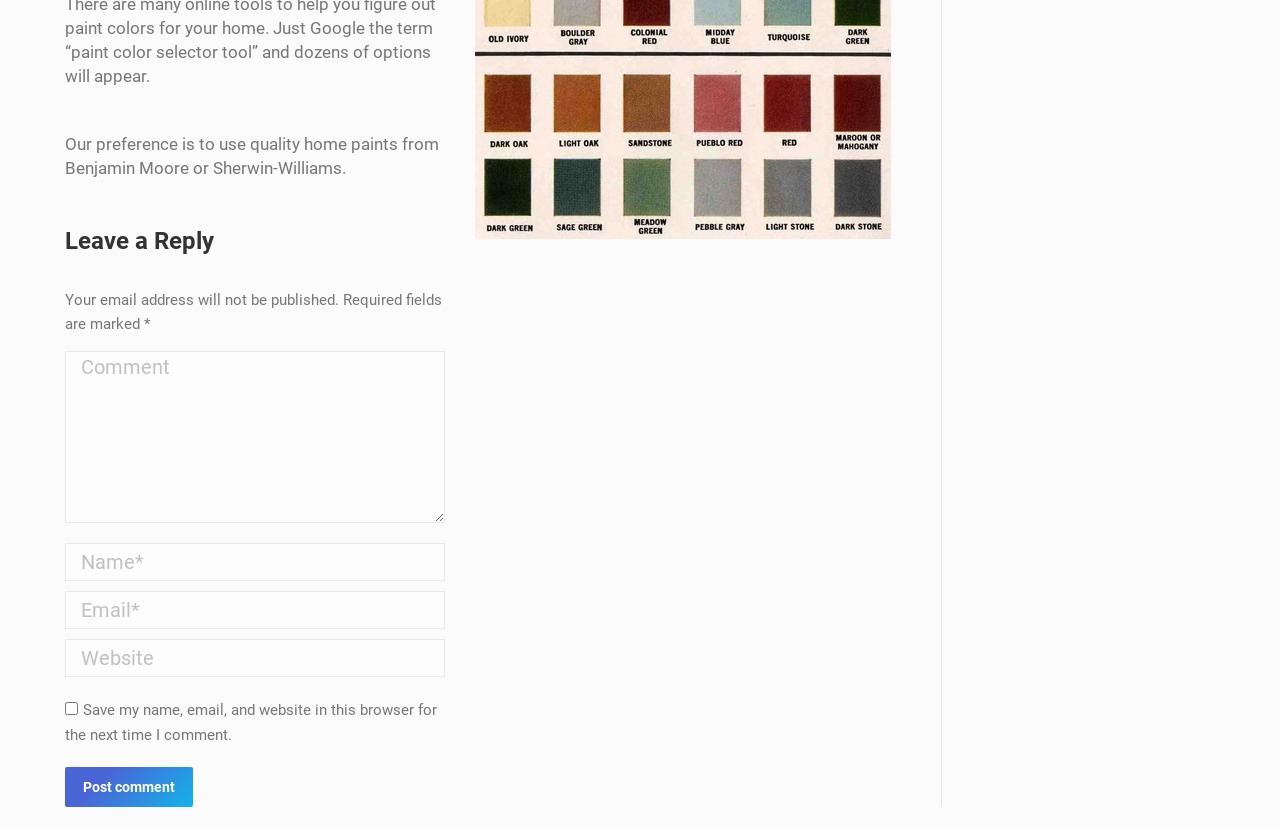For the given element description parent_node: Comment name="comment" placeholder="Comment", determine the bounding box coordinates of the UI element. The coordinates should follow the format (top-left x, top-left y, bottom-right x, bottom-right y) and be within the range of 0 to 1.

[0.051, 0.424, 0.348, 0.632]